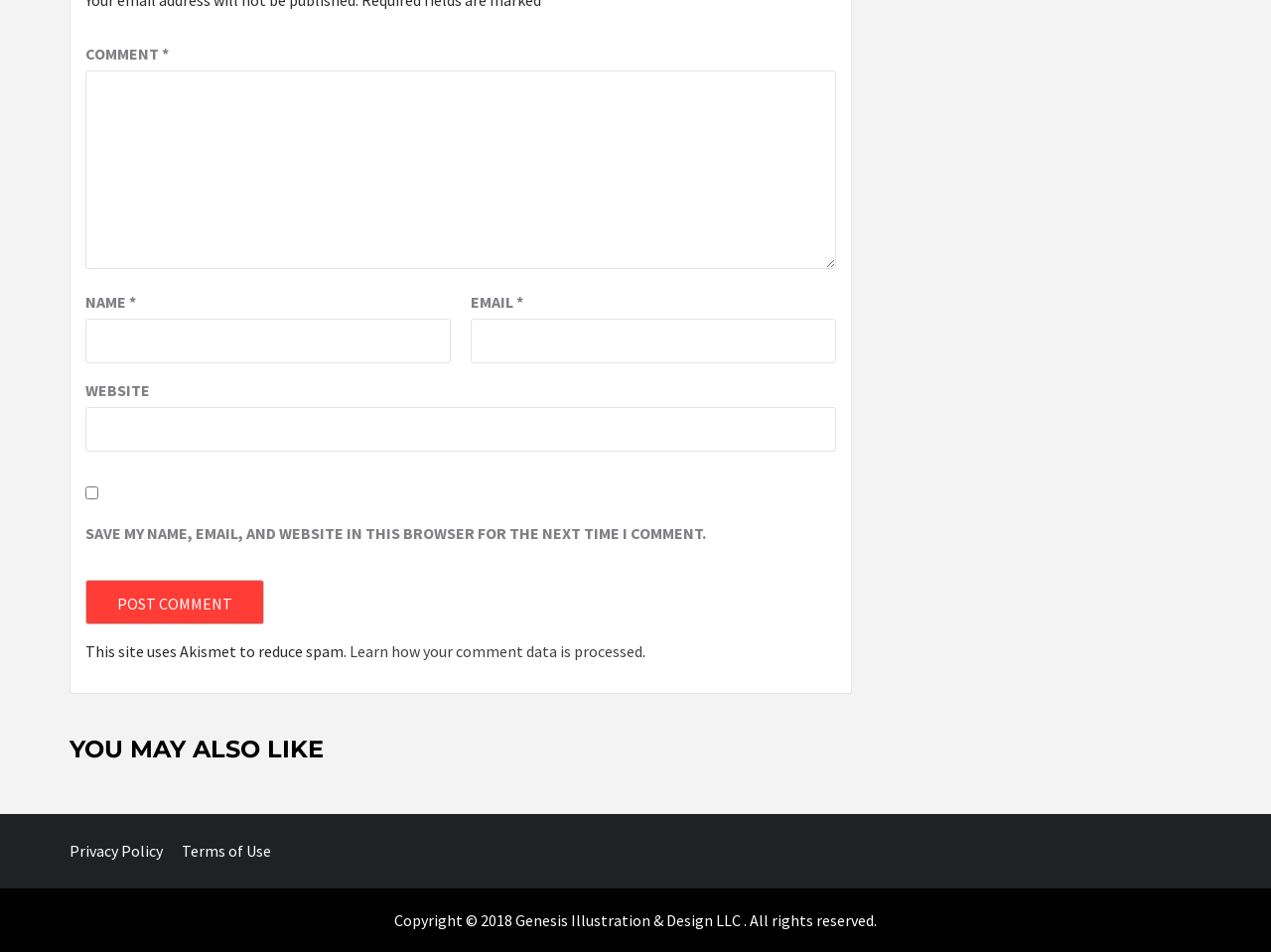Could you specify the bounding box coordinates for the clickable section to complete the following instruction: "Call for assistance at 954.290.3866"?

None